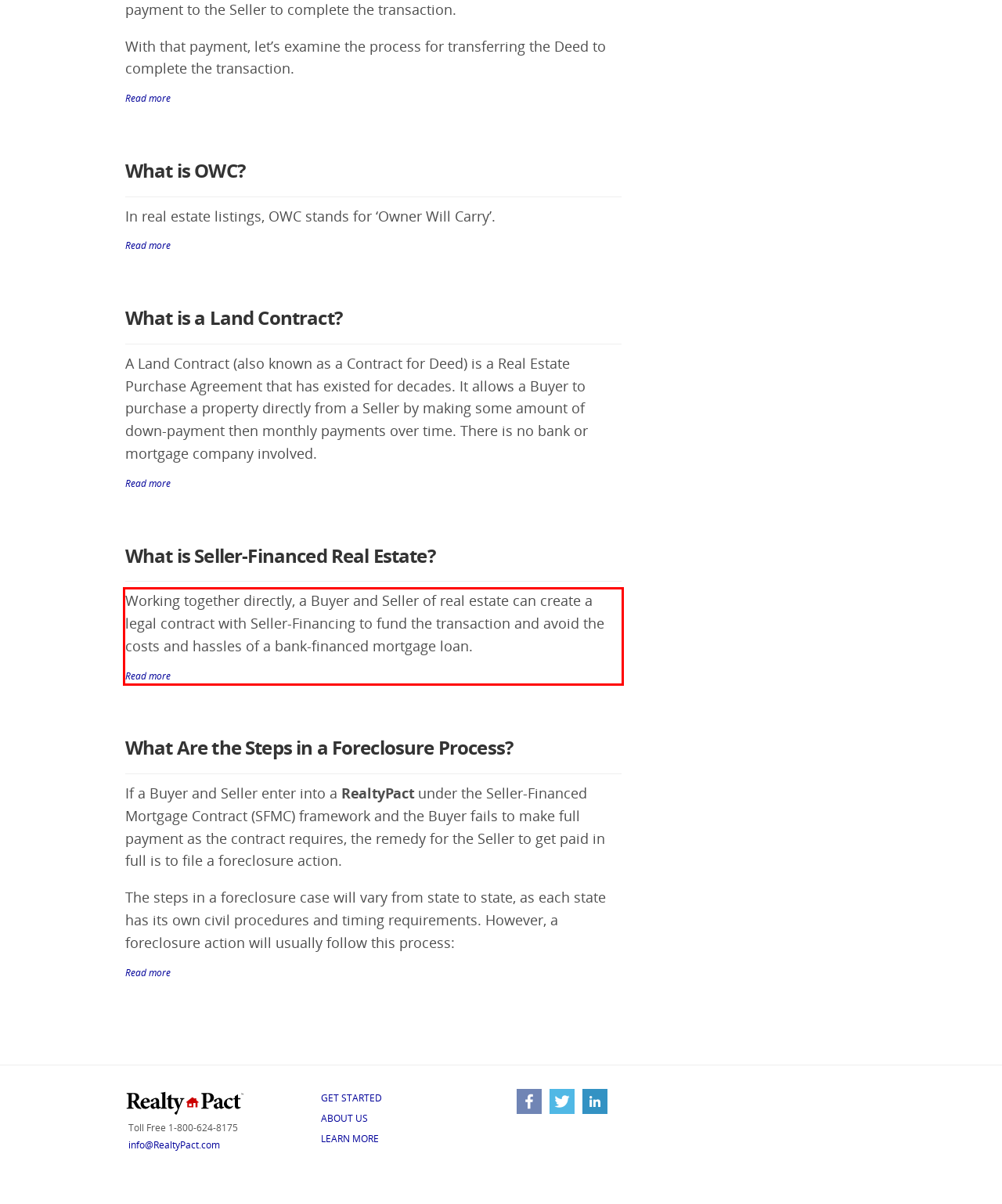Identify the text inside the red bounding box on the provided webpage screenshot by performing OCR.

Working together directly, a Buyer and Seller of real estate can create a legal contract with Seller-Financing to fund the transaction and avoid the costs and hassles of a bank-financed mortgage loan. Read more